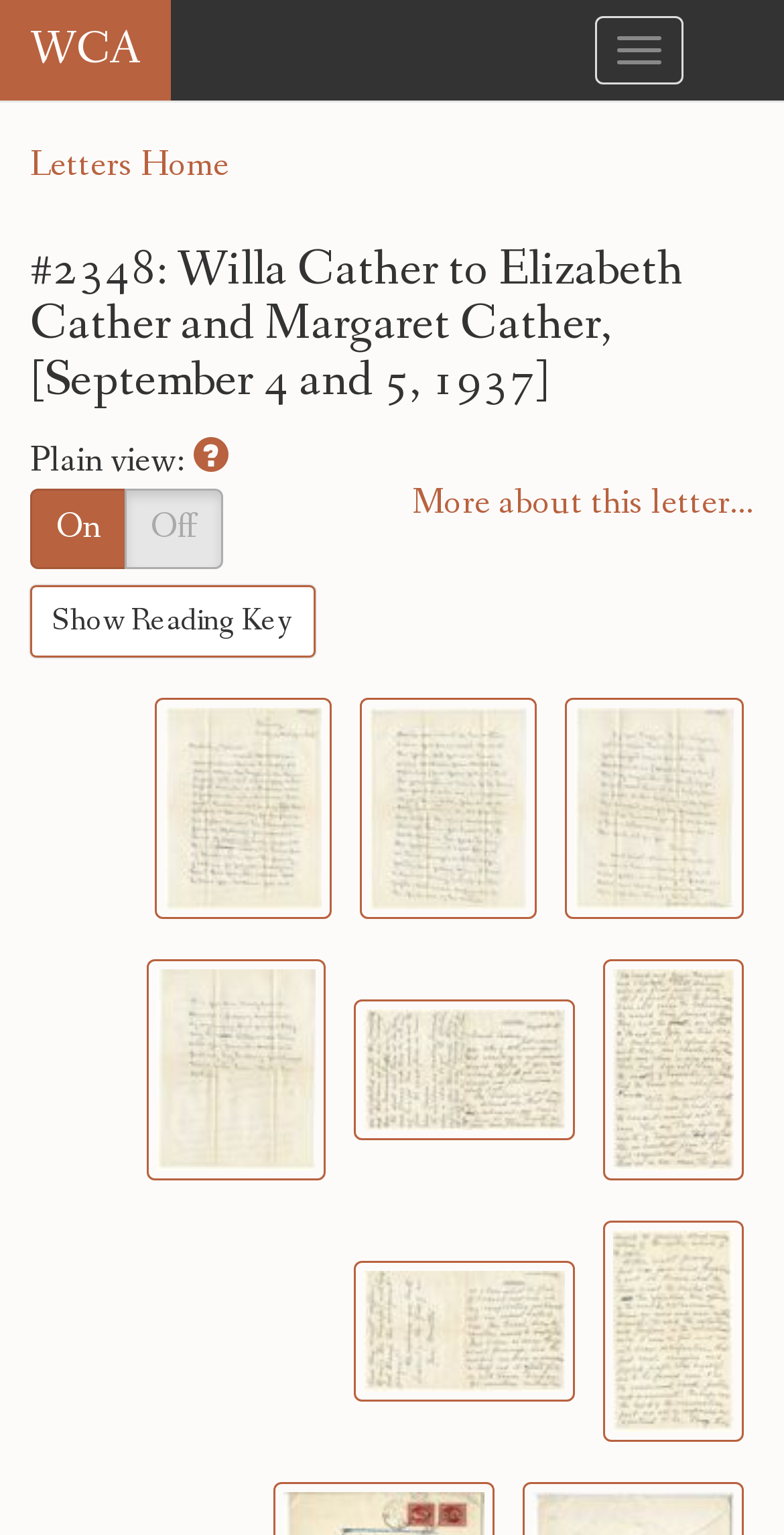Generate a comprehensive caption for the webpage you are viewing.

This webpage is about a letter from Willa Cather to Elizabeth Cather and Margaret Cather, dated September 4 and 5, 1937. At the top left corner, there is a link to "WCA" and a button to "Toggle navigation". Below these elements, there is a link to "Letters Home". 

The main content of the webpage is a heading that describes the letter, followed by a link to "More about this letter…". There are two buttons, "On" and "Off", which are likely related to the display of the letter's content. A button to "Show Reading Key" is also present.

The webpage features seven images of pages from the letter, each with a link to open the image in a new window. The images are arranged in two rows, with four images in the top row and three in the bottom row. The images take up most of the webpage's content area.

There are no other notable elements on the webpage besides these images, links, and buttons.